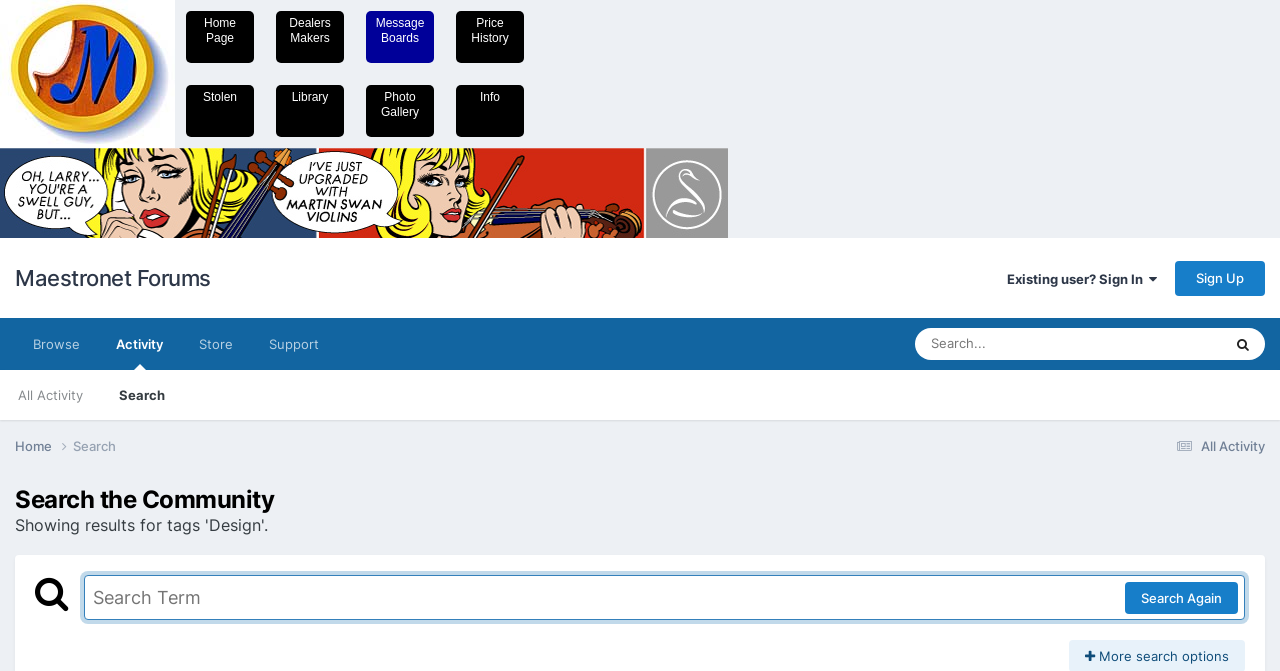Look at the image and answer the question in detail:
What is the purpose of the search box?

I found the search box with a label 'Search' and a button 'Search' next to it. Above the search box, there is a heading 'Search the Community', which suggests the purpose of the search box is to search within the community.